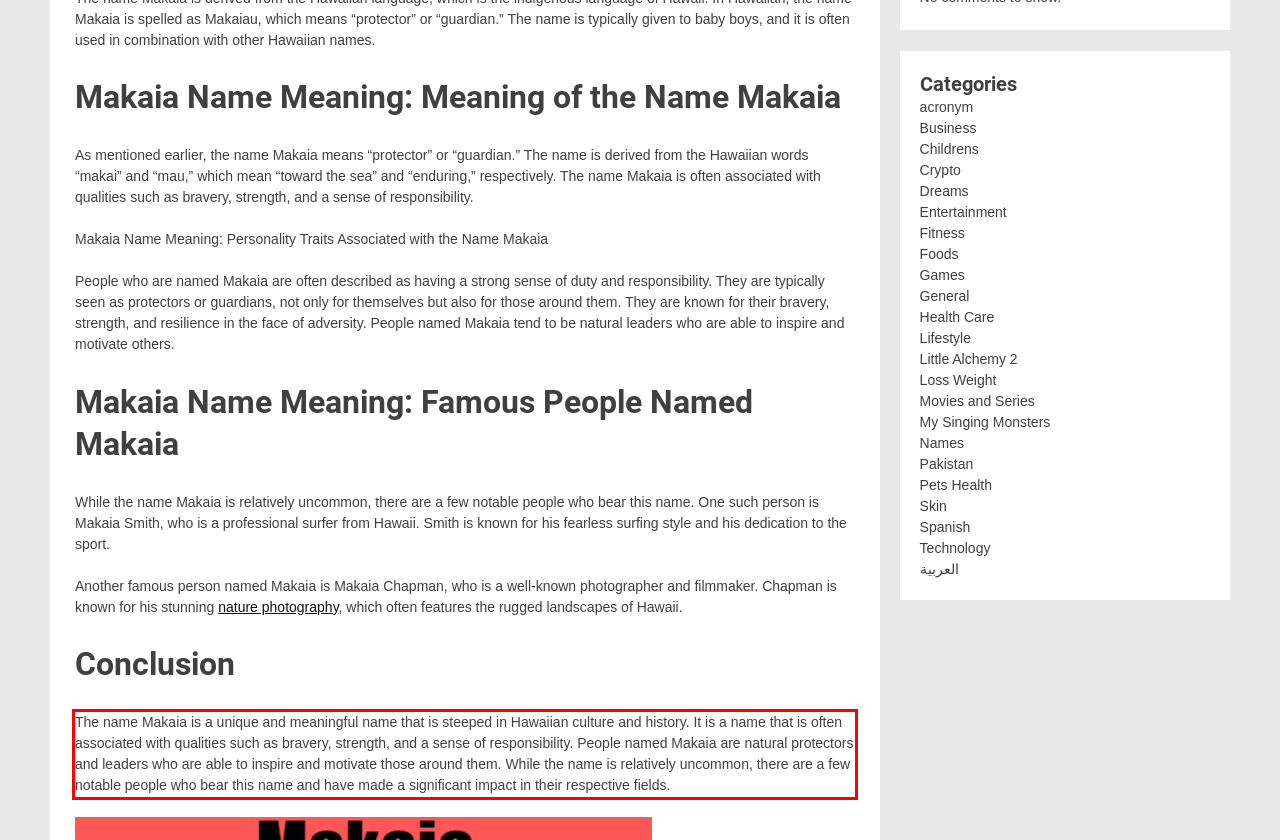Given a webpage screenshot, locate the red bounding box and extract the text content found inside it.

The name Makaia is a unique and meaningful name that is steeped in Hawaiian culture and history. It is a name that is often associated with qualities such as bravery, strength, and a sense of responsibility. People named Makaia are natural protectors and leaders who are able to inspire and motivate those around them. While the name is relatively uncommon, there are a few notable people who bear this name and have made a significant impact in their respective fields.